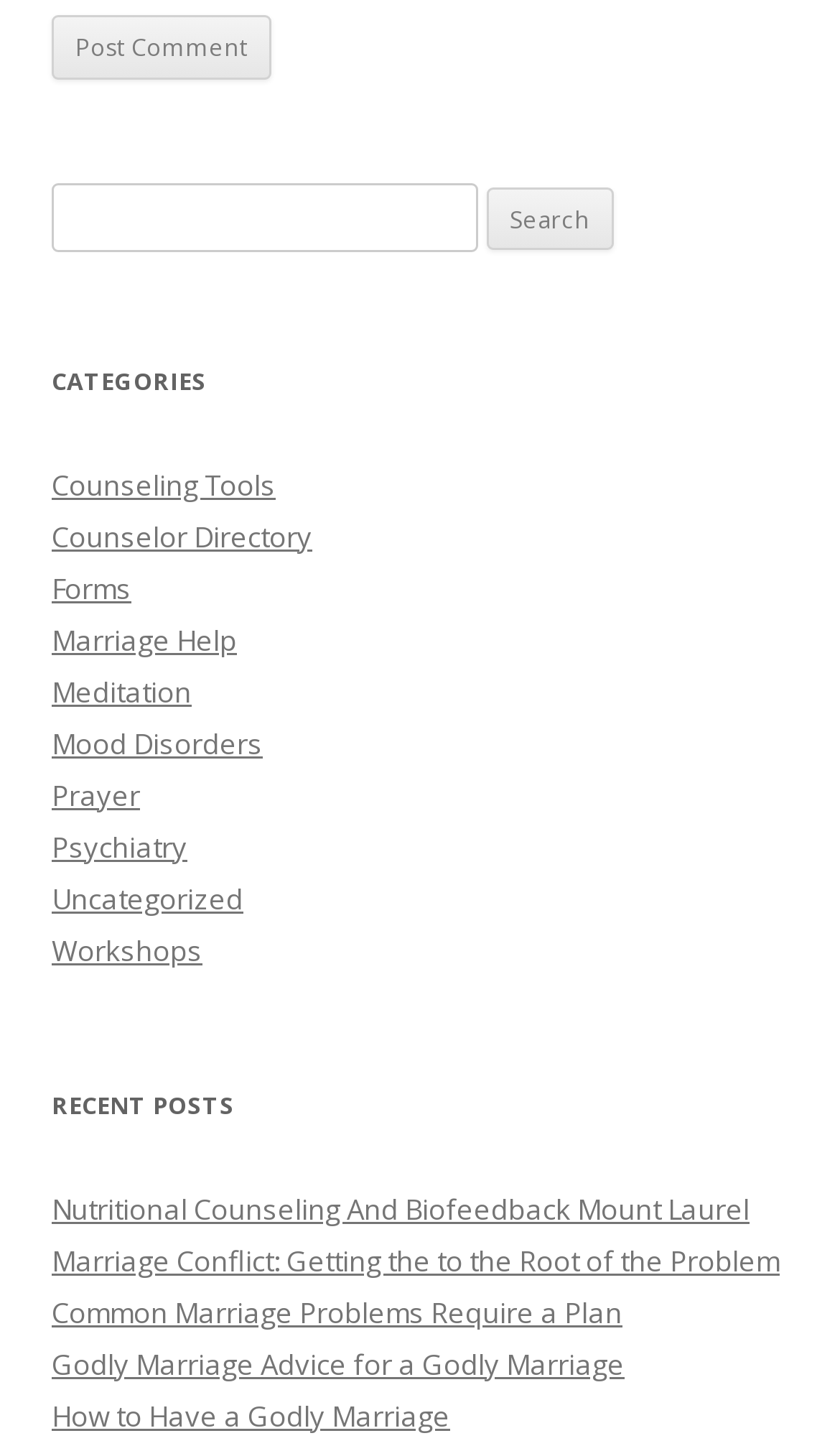Please give the bounding box coordinates of the area that should be clicked to fulfill the following instruction: "Search for something". The coordinates should be in the format of four float numbers from 0 to 1, i.e., [left, top, right, bottom].

[0.062, 0.126, 0.938, 0.174]